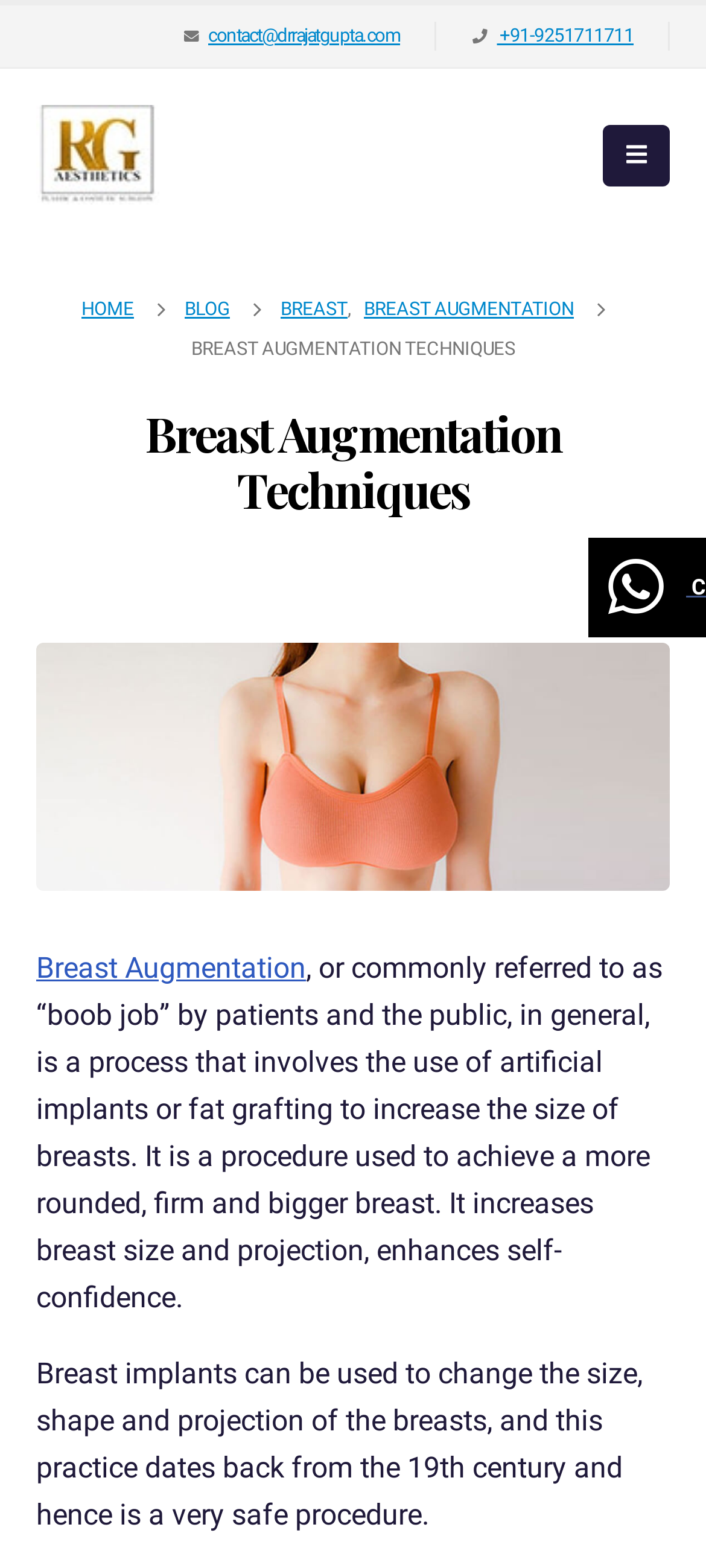Based on the image, provide a detailed response to the question:
What is the phone number to contact Dr. Rajat Gupta?

I found the phone number by looking at the top-right corner of the webpage, where the contact information is usually placed. The phone number is displayed as a link, and its bounding box coordinates are [0.704, 0.016, 0.897, 0.029].